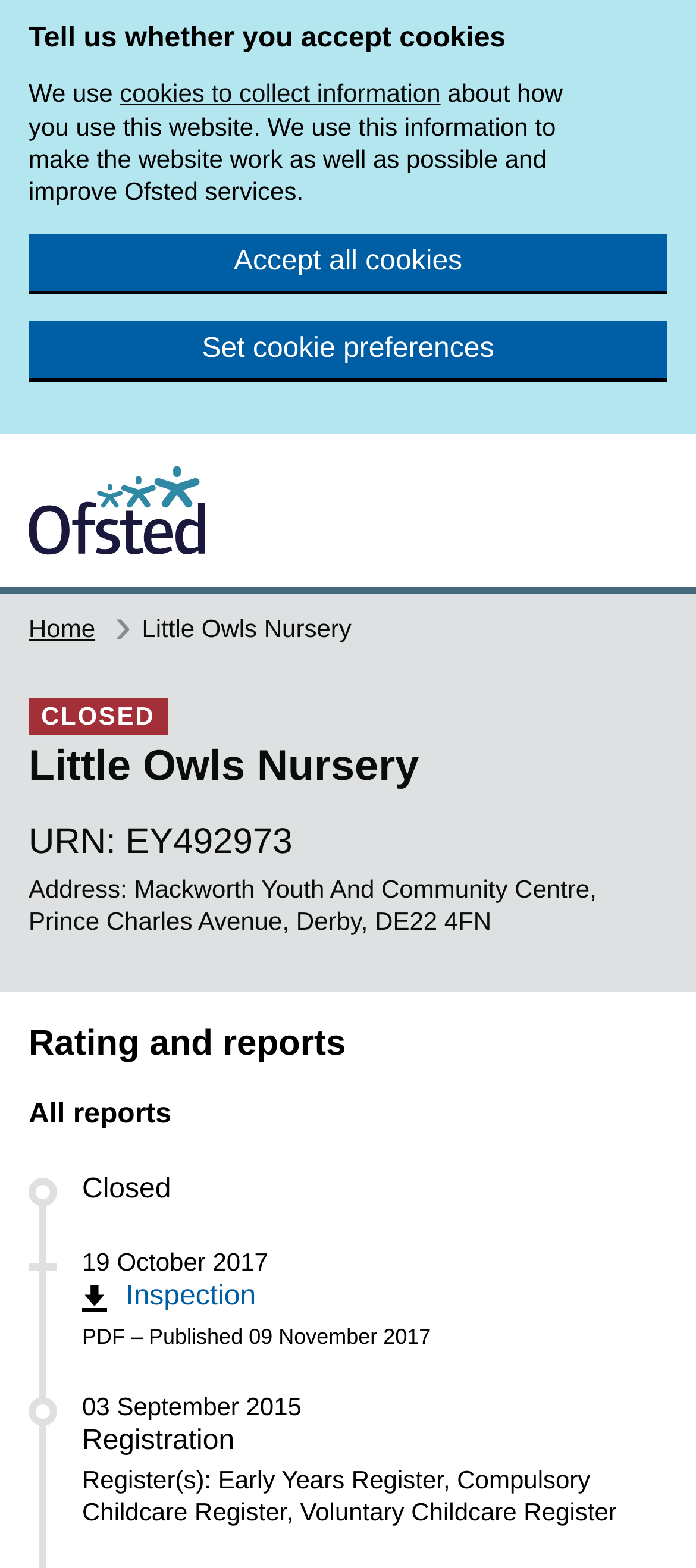What is the URN of the nursery?
Analyze the image and provide a thorough answer to the question.

The URN of the nursery can be found in the static text element with the text 'URN: EY492973'.